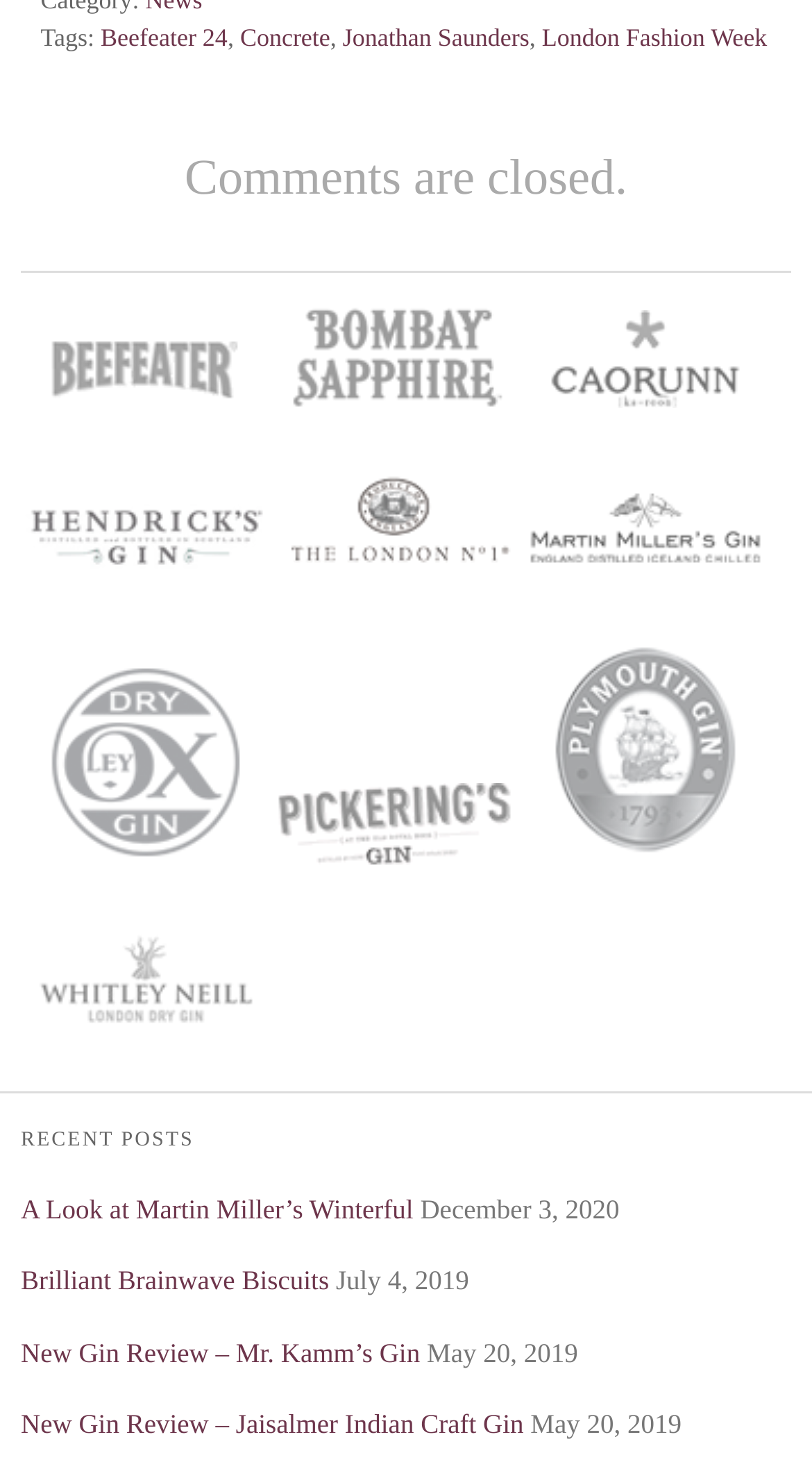Locate the coordinates of the bounding box for the clickable region that fulfills this instruction: "View Beefeater Gin".

[0.026, 0.296, 0.333, 0.315]